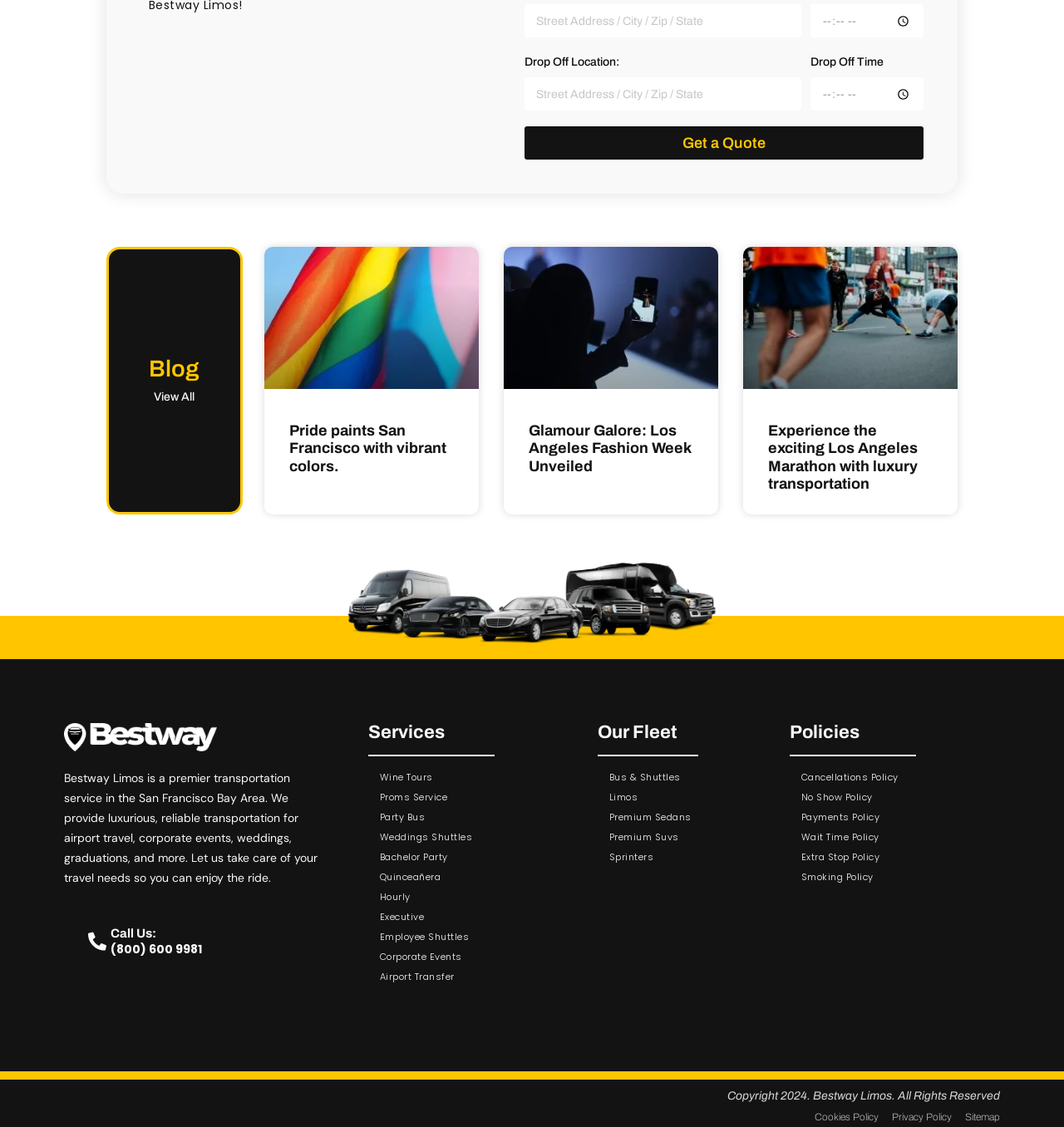What type of vehicles are used by the transportation service?
Please provide a full and detailed response to the question.

The webpage features an image of a black car fleet, suggesting that the transportation service uses luxury cars, which is consistent with the description of the service as 'luxurious'.